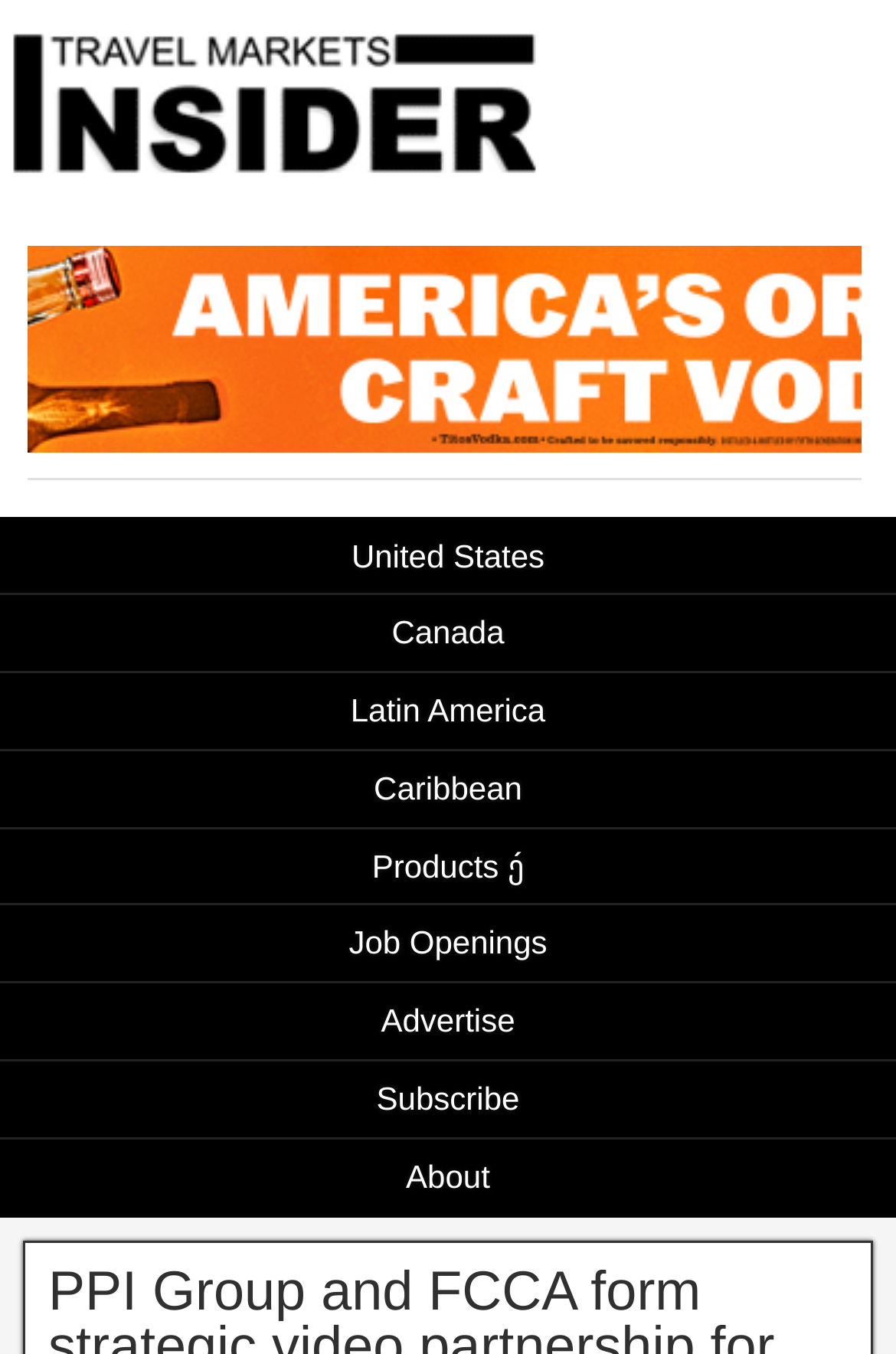Provide a one-word or brief phrase answer to the question:
How many regions are listed on the webpage?

4